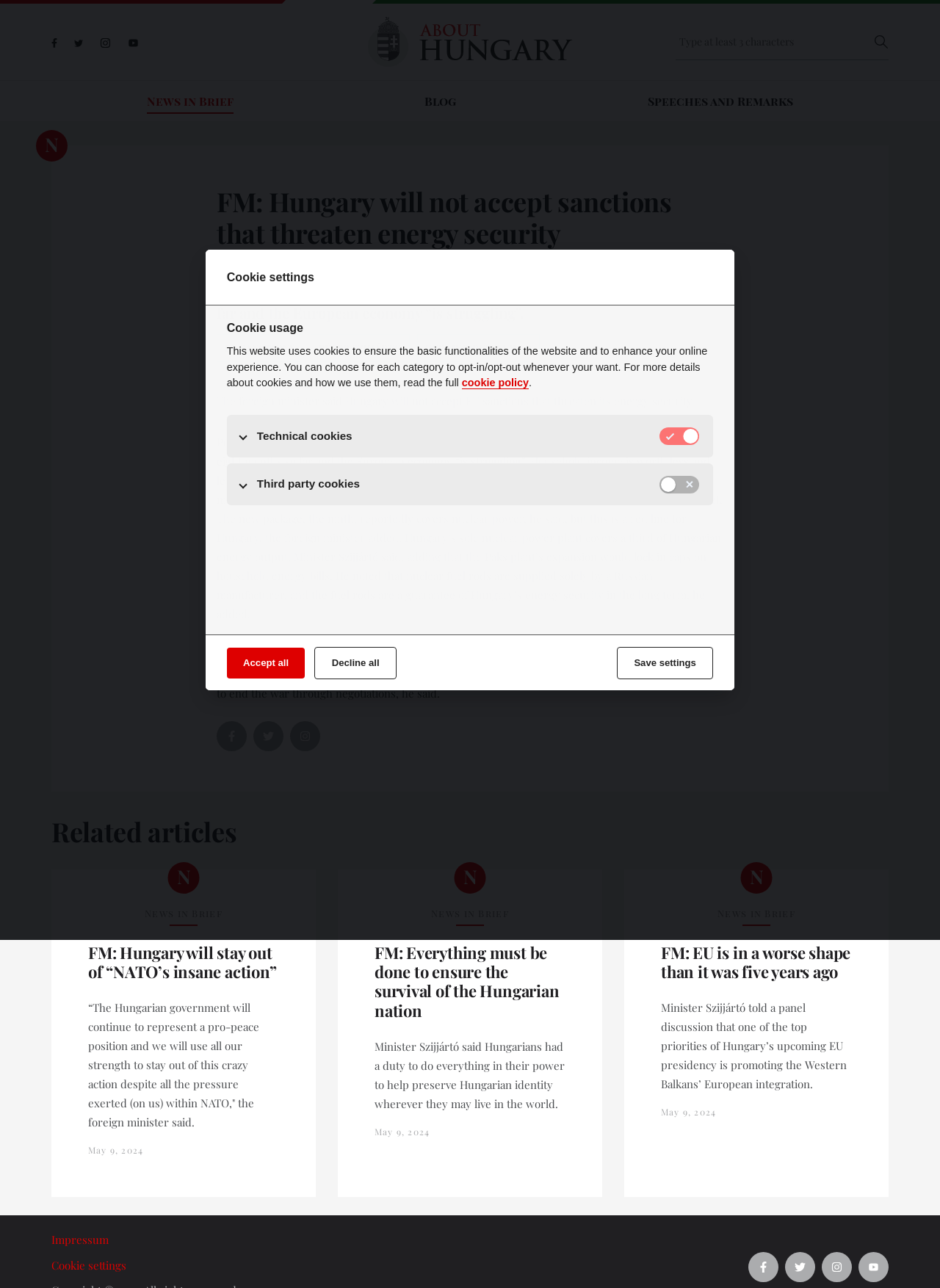How many related articles are there?
Answer with a single word or short phrase according to what you see in the image.

3